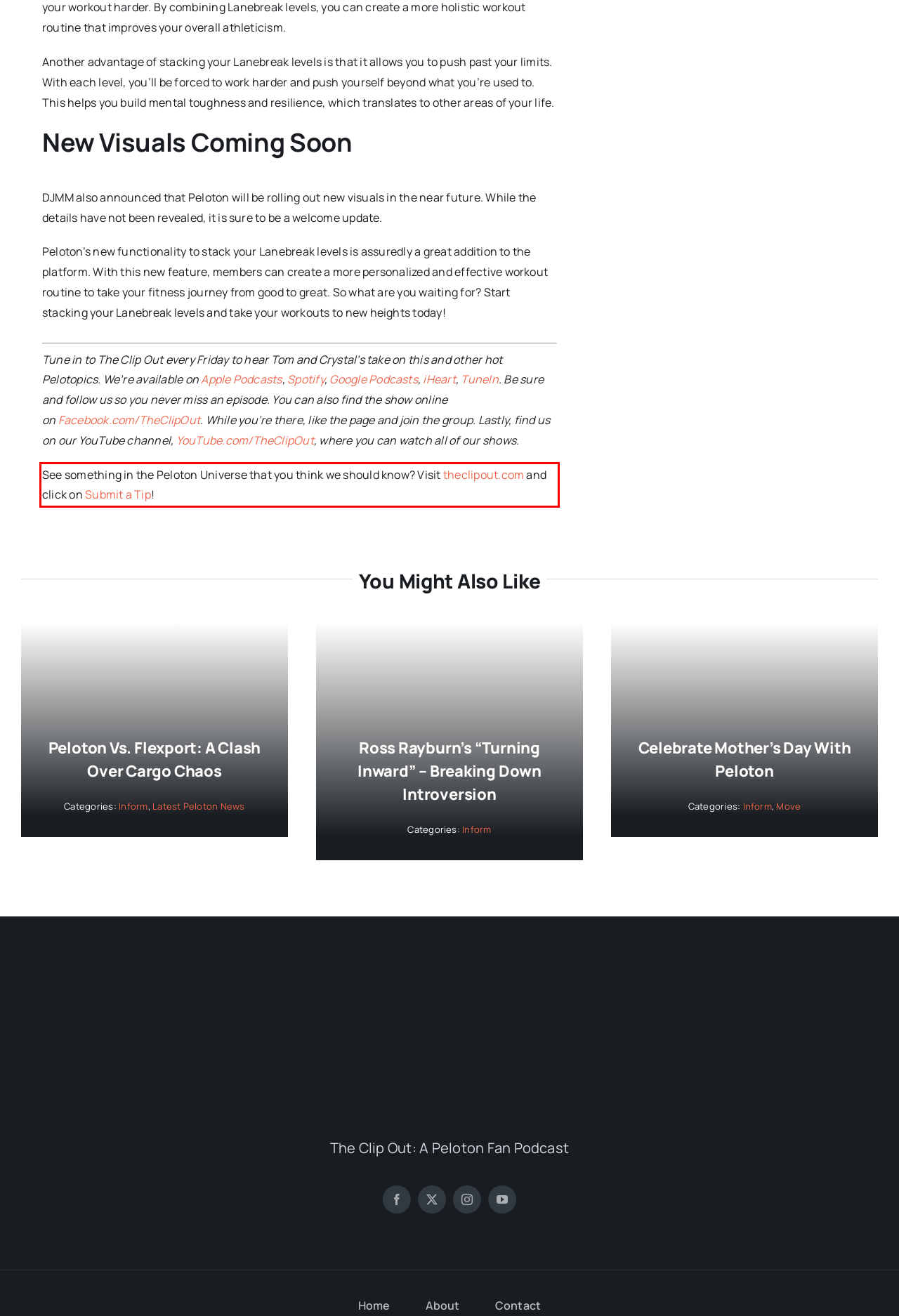Identify and extract the text within the red rectangle in the screenshot of the webpage.

See something in the Peloton Universe that you think we should know? Visit theclipout.com and click on Submit a Tip!